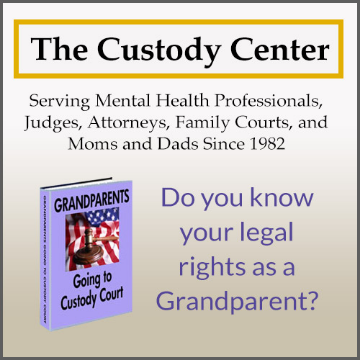Please reply to the following question using a single word or phrase: 
What is the title of the illustrated book?

Going to Custody Court